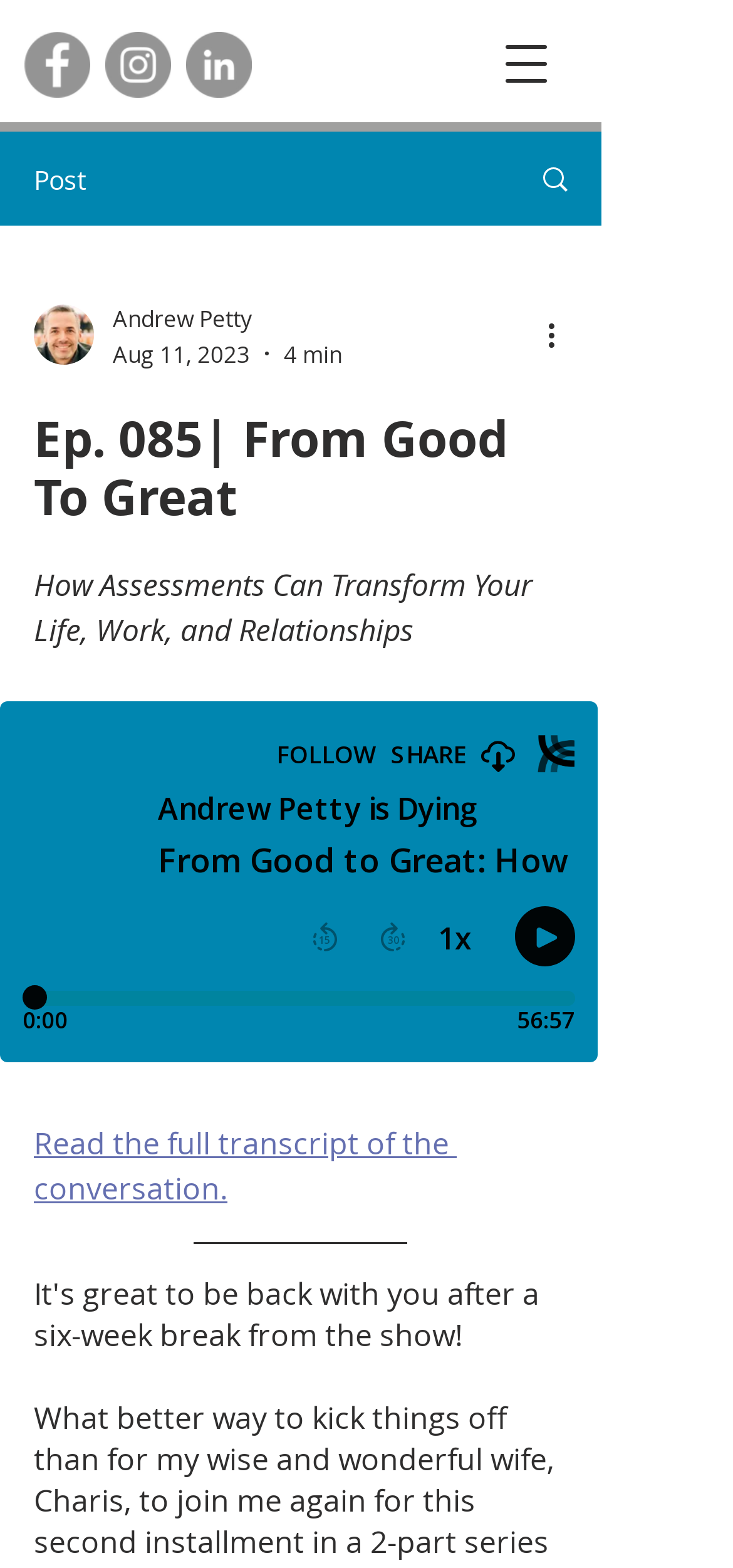Provide the bounding box coordinates of the HTML element this sentence describes: "aria-label="Facebook"". The bounding box coordinates consist of four float numbers between 0 and 1, i.e., [left, top, right, bottom].

[0.033, 0.02, 0.123, 0.062]